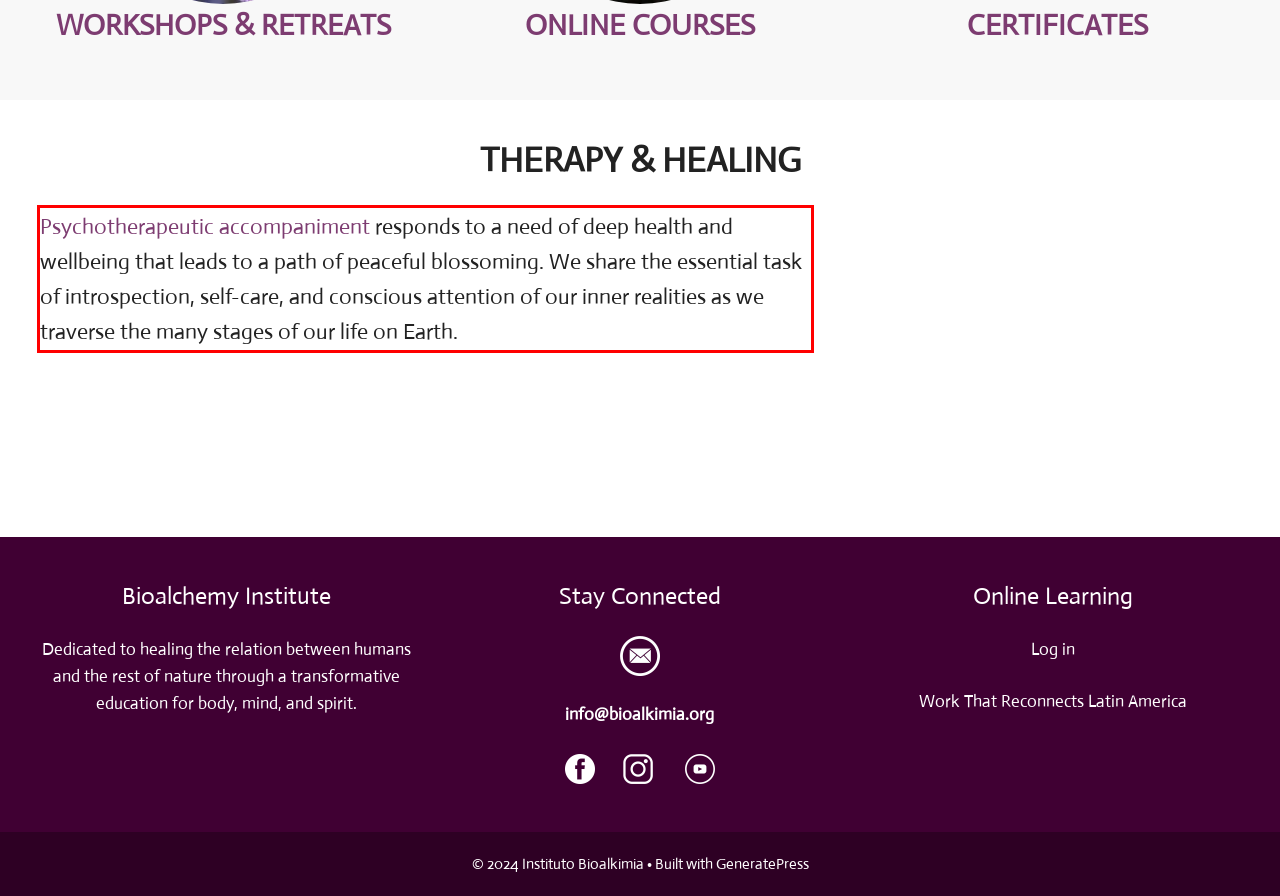Given a screenshot of a webpage, identify the red bounding box and perform OCR to recognize the text within that box.

Psychotherapeutic accompaniment responds to a need of deep health and wellbeing that leads to a path of peaceful blossoming. We share the essential task of introspection, self-care, and conscious attention of our inner realities as we traverse the many stages of our life on Earth.